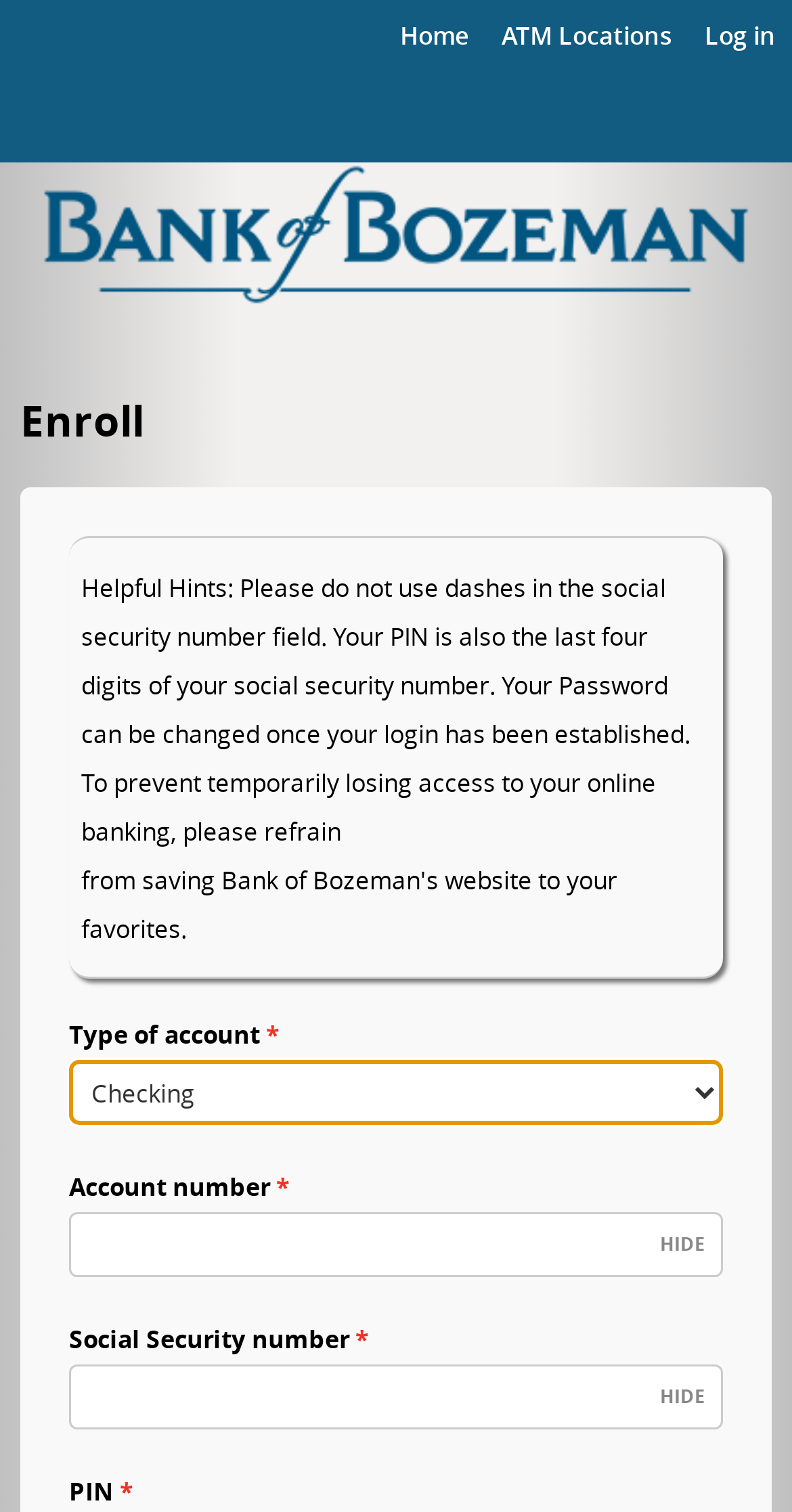Generate a comprehensive description of the webpage content.

The webpage is for enrolling in Bank of Bozeman's services. At the top, there is a navigation menu with three links: "Home", "ATM Locations", and "Log in", aligned horizontally across the top of the page. Below the navigation menu, there is a large image of the Bank of Bozeman's logo, taking up most of the width of the page.

The main content of the page is divided into sections, with a prominent heading "Enroll" at the top. Under the heading, there are several form fields to fill out, including a dropdown menu to select the type of account, a text field to enter the account number, and another text field to enter the social security number. Each of these fields has a corresponding label and an asterisk indicating that they are required. There are also two buttons, one for each text field, to toggle the visibility of the entered information.

The form fields are arranged vertically, with the type of account dropdown menu at the top, followed by the account number text field, and then the social security number text field at the bottom. The labels for each field are positioned to the left of the corresponding text field or dropdown menu. The entire form is centered on the page, with a moderate amount of whitespace around it.